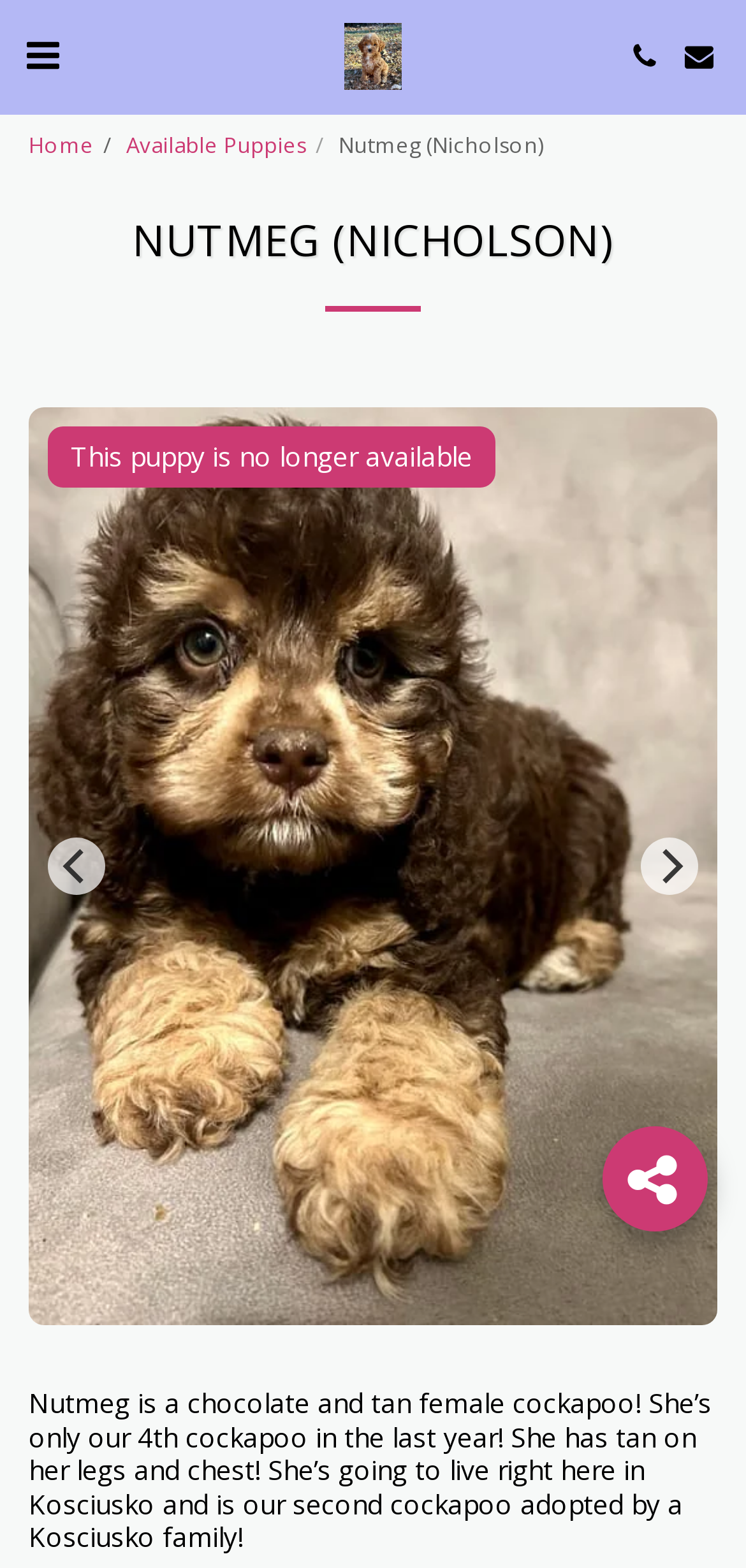Find the bounding box coordinates for the HTML element specified by: "Available Puppies".

[0.169, 0.083, 0.41, 0.101]